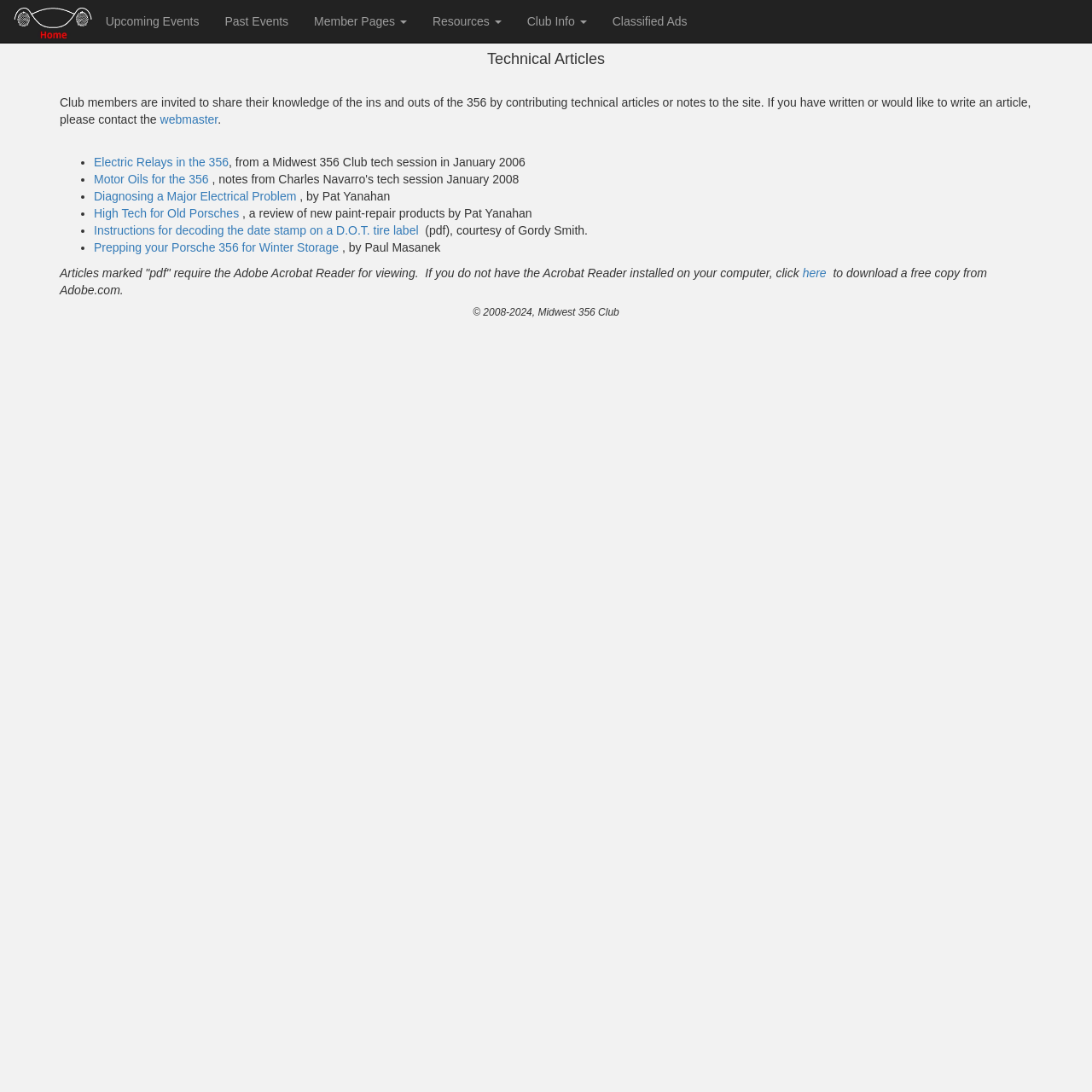Using the format (top-left x, top-left y, bottom-right x, bottom-right y), and given the element description, identify the bounding box coordinates within the screenshot: title="Follow us on Xing"

None